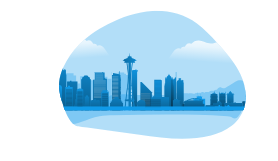Using the information shown in the image, answer the question with as much detail as possible: What is the central building in the image?

By analyzing the image, I see that the Space Needle stands out as the tallest and most prominent building in the center of the stylized skyline silhouette, surrounded by other skyscrapers that add to the urban landscape.